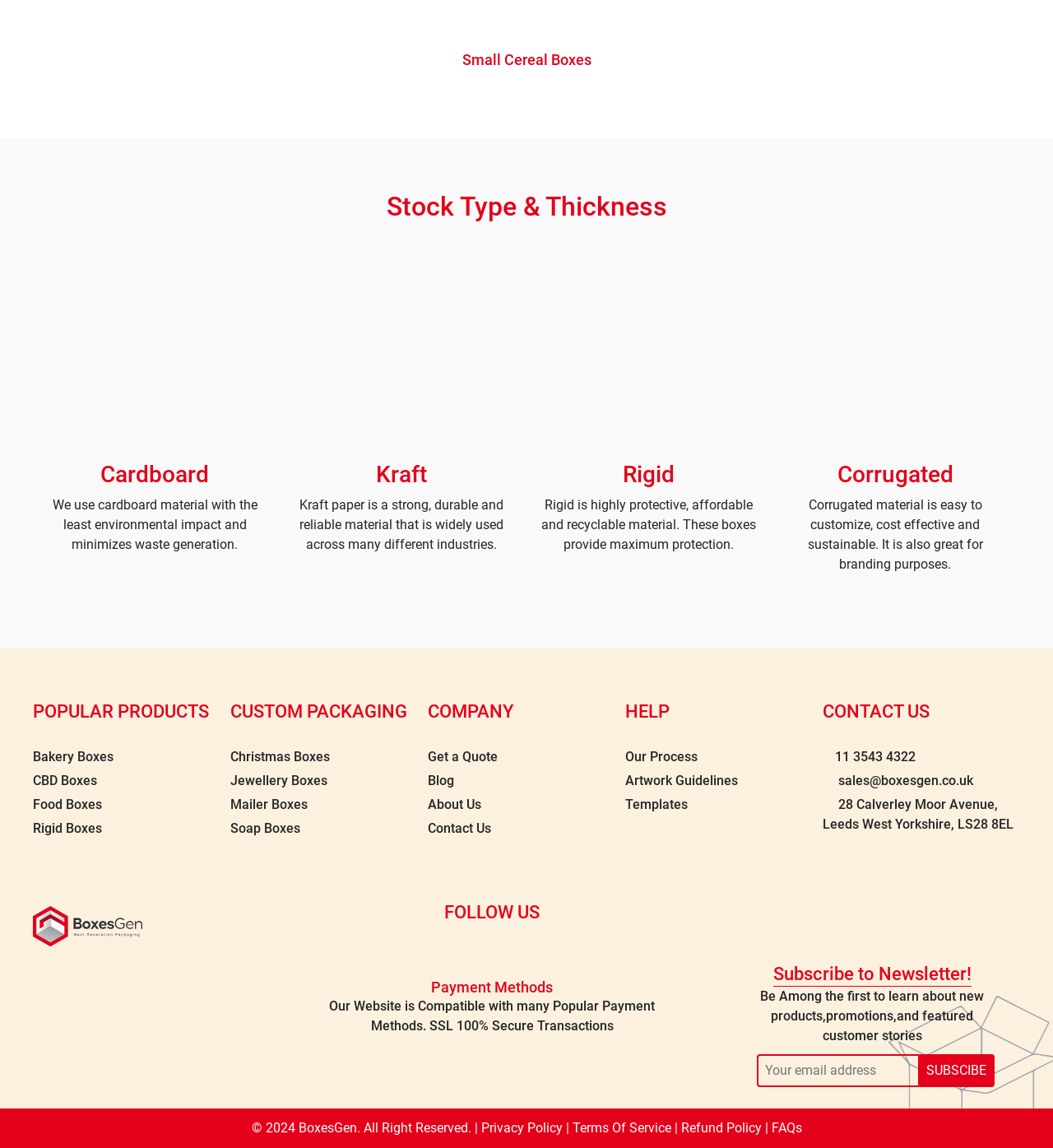Identify the bounding box coordinates of the part that should be clicked to carry out this instruction: "Subscribe to the newsletter".

[0.871, 0.918, 0.944, 0.947]